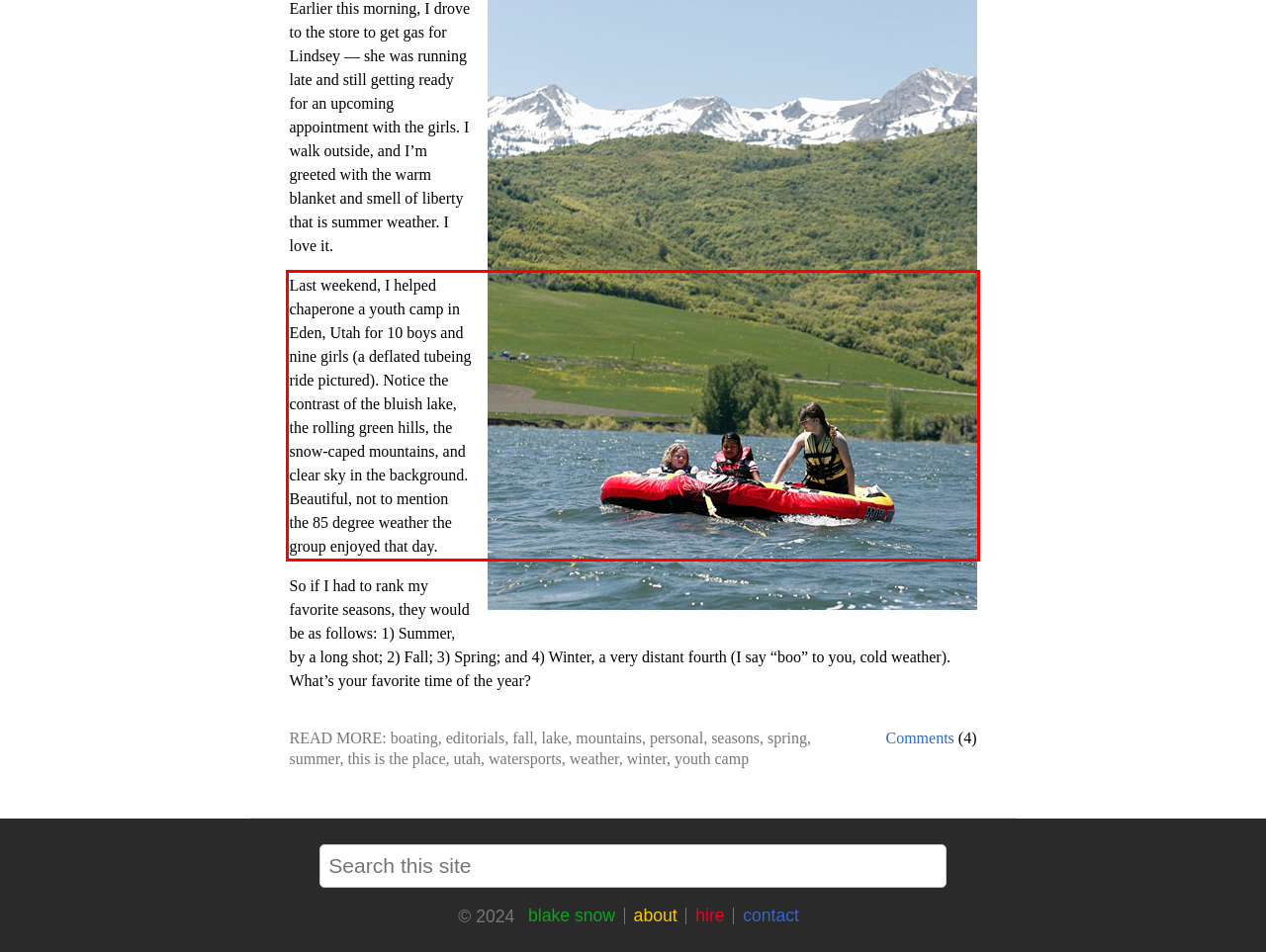Given a webpage screenshot, identify the text inside the red bounding box using OCR and extract it.

Last weekend, I helped chaperone a youth camp in Eden, Utah for 10 boys and nine girls (a deflated tubeing ride pictured). Notice the contrast of the bluish lake, the rolling green hills, the snow-caped mountains, and clear sky in the background. Beautiful, not to mention the 85 degree weather the group enjoyed that day.